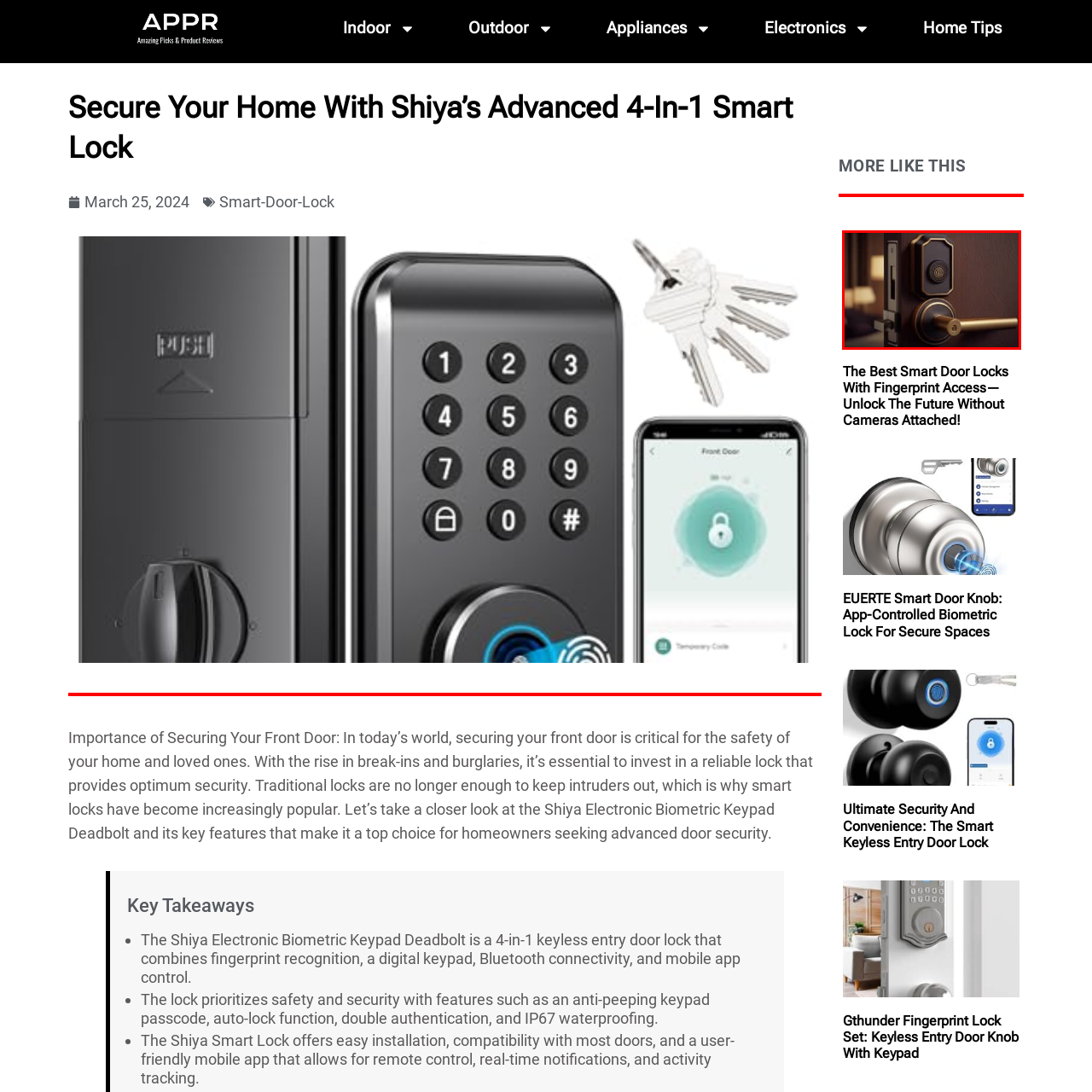Observe the content inside the red rectangle, What type of sensor is prominently displayed on the lock? 
Give your answer in just one word or phrase.

Fingerprint recognition sensor